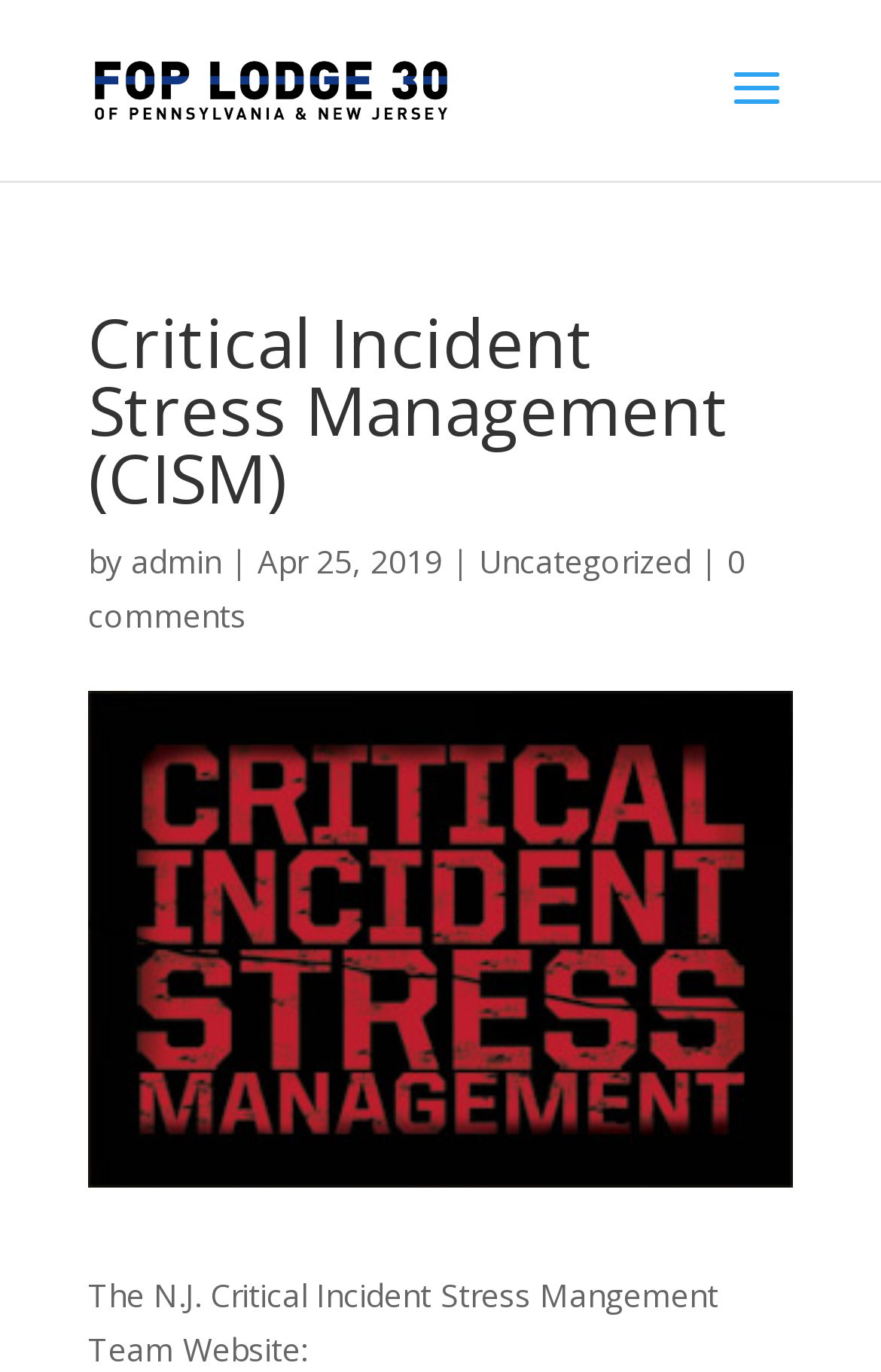Produce an elaborate caption capturing the essence of the webpage.

The webpage is titled "Critical Incident Stress Management (CISM) - FOP Lodge 30" and appears to be a website for the New Jersey Critical Incident Stress Management Team. At the top left of the page, there is a link to "FOP Lodge 30" accompanied by an image with the same name. Below this, there is a prominent heading that reads "Critical Incident Stress Management (CISM)".

To the right of the heading, there is a section with several pieces of text and links. The text "by" is followed by a link to "admin", then a vertical bar, and finally the date "Apr 25, 2019". Further to the right, there is a link to "Uncategorized". At the bottom right of this section, there is a link to "0 comments".

Overall, the webpage appears to be a blog or news page, with a single article or post displayed prominently. The content of the post is not immediately clear, but it seems to be related to critical incident stress management and may be targeted towards law enforcement officers.